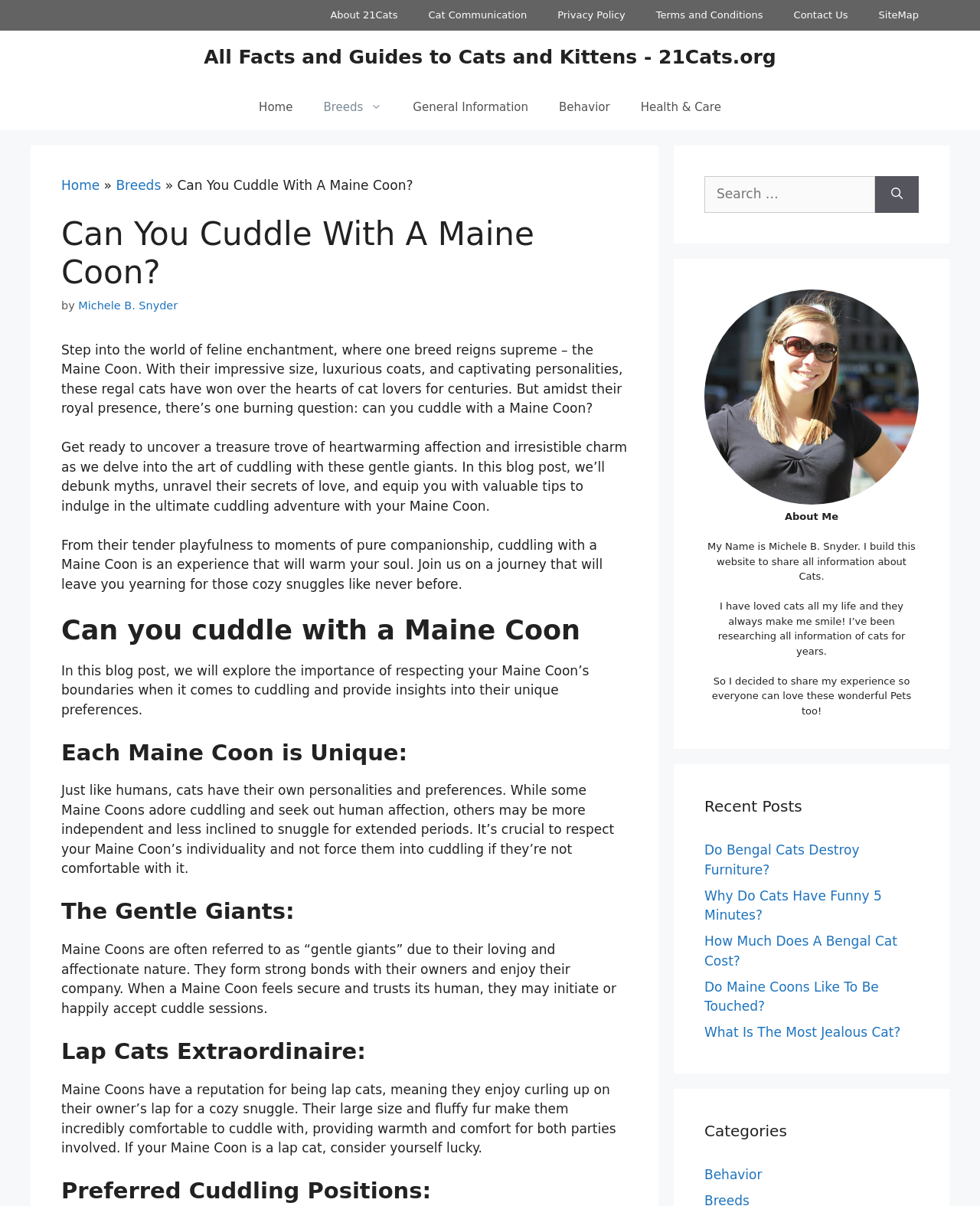Identify the bounding box coordinates for the element you need to click to achieve the following task: "Click on the 'Behavior' category". Provide the bounding box coordinates as four float numbers between 0 and 1, in the form [left, top, right, bottom].

[0.719, 0.967, 0.778, 0.98]